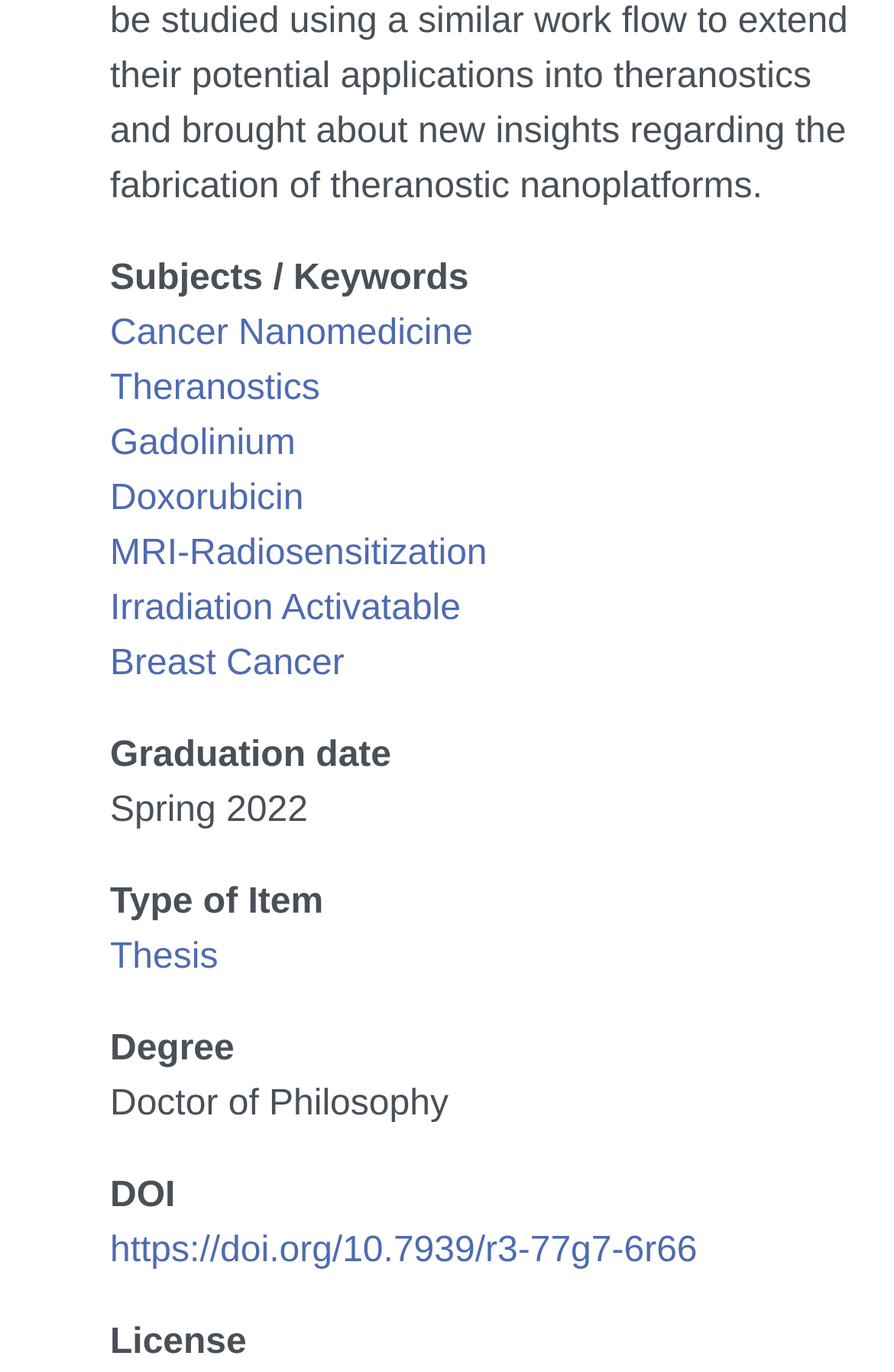Identify the bounding box coordinates of the clickable region necessary to fulfill the following instruction: "View Cancer Nanomedicine". The bounding box coordinates should be four float numbers between 0 and 1, i.e., [left, top, right, bottom].

[0.123, 0.229, 0.529, 0.257]